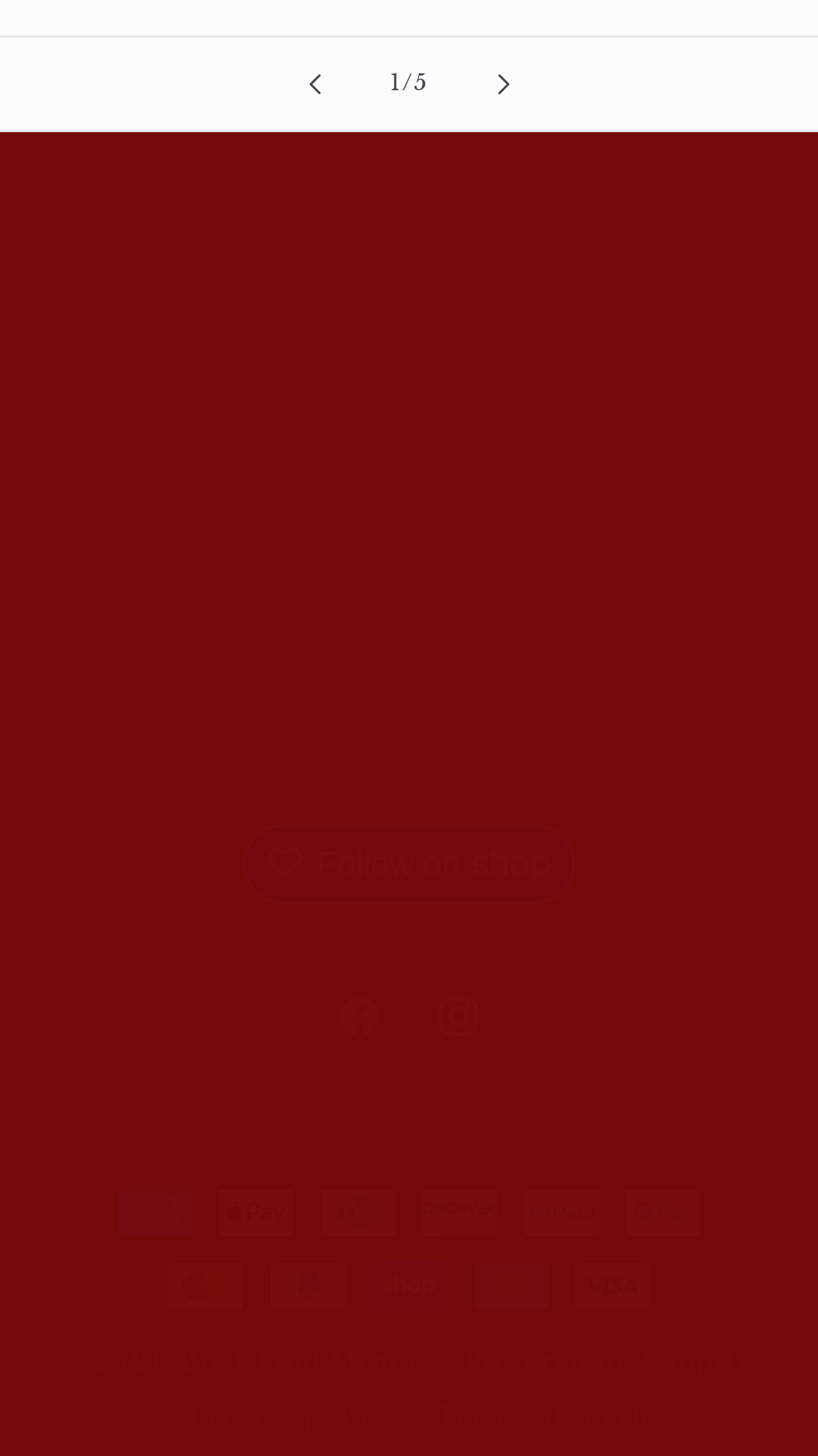Identify the bounding box coordinates necessary to click and complete the given instruction: "Click the 'Previous slide' button".

[0.328, 0.026, 0.441, 0.09]